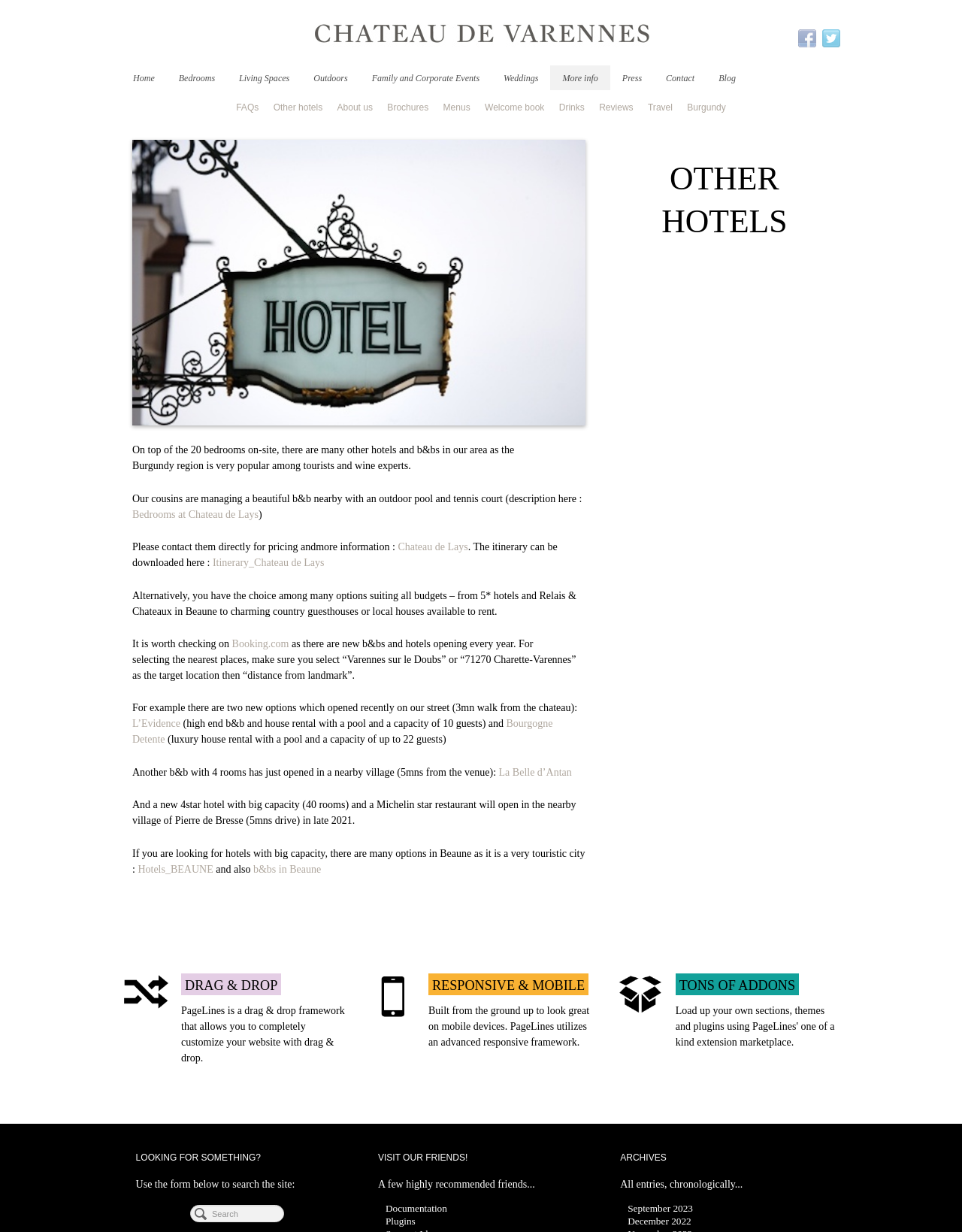Produce an extensive caption that describes everything on the webpage.

The webpage is about Chateau de Varennes, a hotel or bed and breakfast, and provides information about other hotels and accommodations in the area. At the top of the page, there is a link to "Chateau de Varennes" and an image of the chateau, followed by social media links to Twitter and Facebook.

Below this, there is a navigation menu with links to various pages, including "Home", "Bedrooms", "Living Spaces", "Outdoors", and more. This menu is followed by another set of links to pages such as "FAQs", "About us", and "Brochures".

The main content of the page is an article that discusses the availability of other hotels and bed and breakfasts in the area. The article explains that there are many options available, ranging from 5-star hotels to charming country guesthouses, and provides links to some of these options. It also mentions that new hotels and bed and breakfasts are opening up in the area, including some that are within walking distance of Chateau de Varennes.

To the right of the article, there are three sections with headings "OTHER HOTELS", "DRAG & DROP", and "RESPONSIVE & MOBILE". These sections appear to be promotional in nature, highlighting the features of a website framework called PageLines.

At the bottom of the page, there is a search form that allows users to search the site, followed by a section called "VISIT OUR FRIENDS!" that links to other recommended websites. There is also an "ARCHIVES" section that lists links to past entries, organized by date.

Overall, the webpage is focused on providing information about Chateau de Varennes and other accommodations in the area, as well as promoting the features of the PageLines website framework.